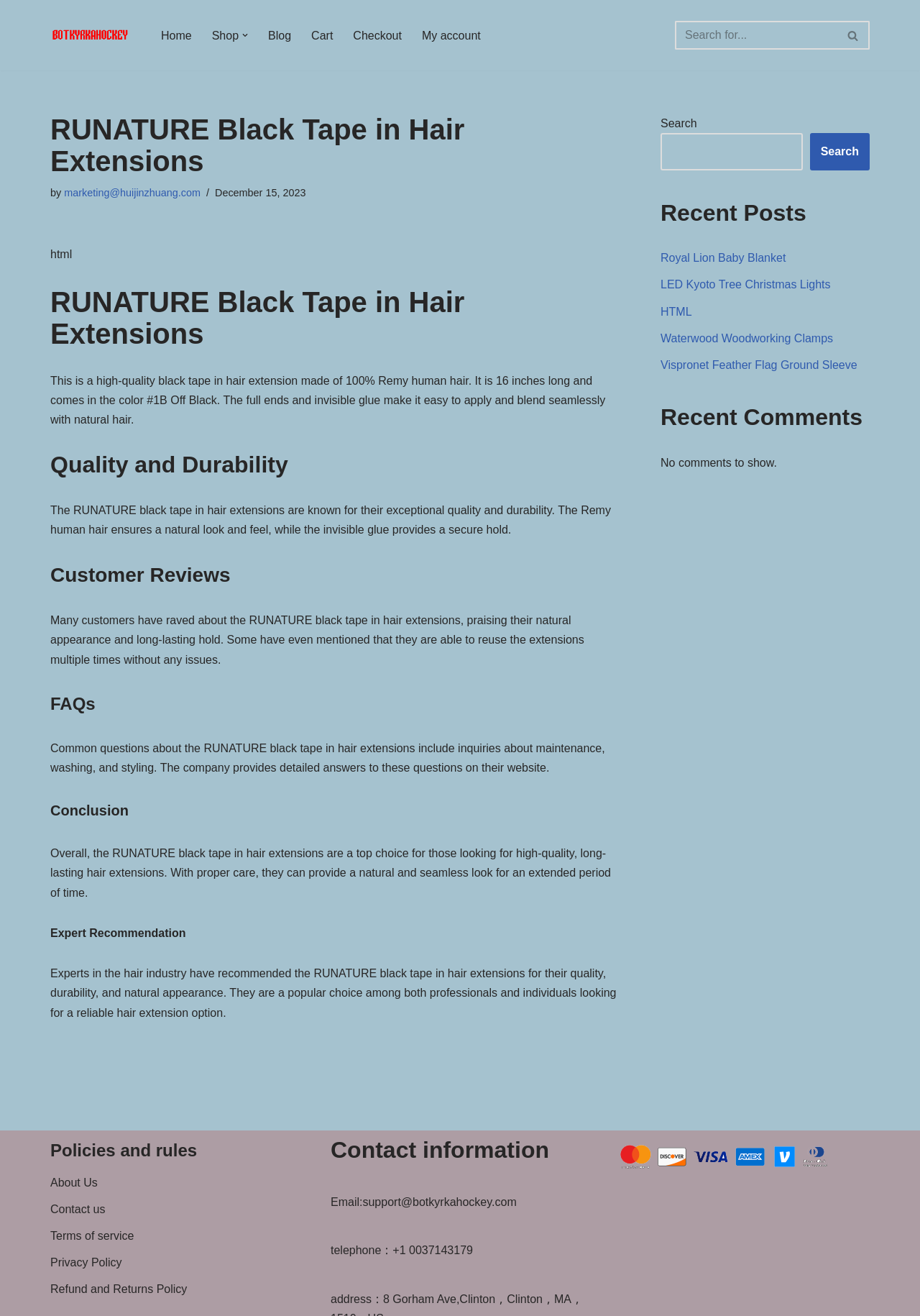Identify the bounding box coordinates of the clickable region necessary to fulfill the following instruction: "Read recent posts". The bounding box coordinates should be four float numbers between 0 and 1, i.e., [left, top, right, bottom].

[0.718, 0.151, 0.945, 0.172]